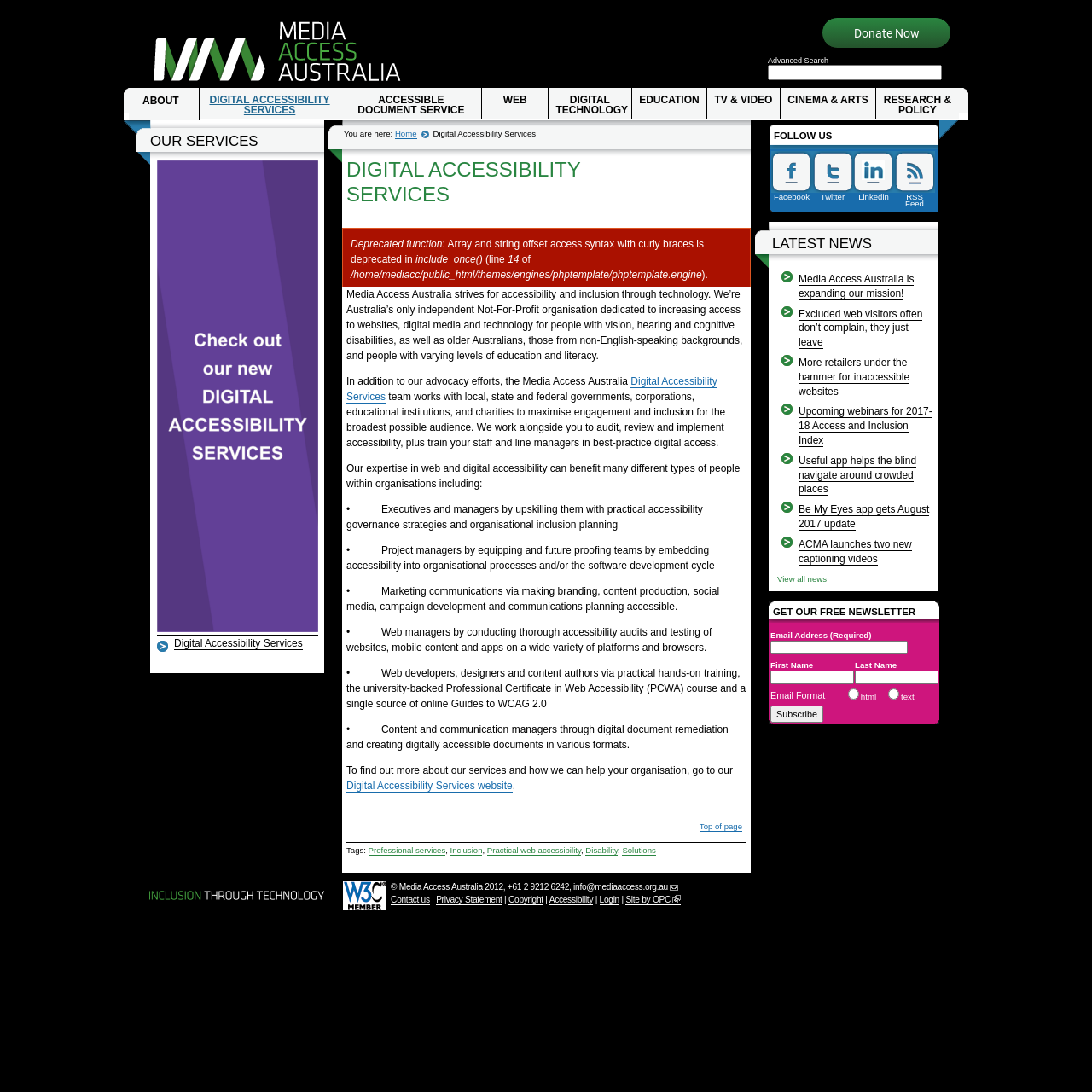Please determine the bounding box coordinates of the element to click on in order to accomplish the following task: "Search for something". Ensure the coordinates are four float numbers ranging from 0 to 1, i.e., [left, top, right, bottom].

[0.703, 0.059, 0.862, 0.073]